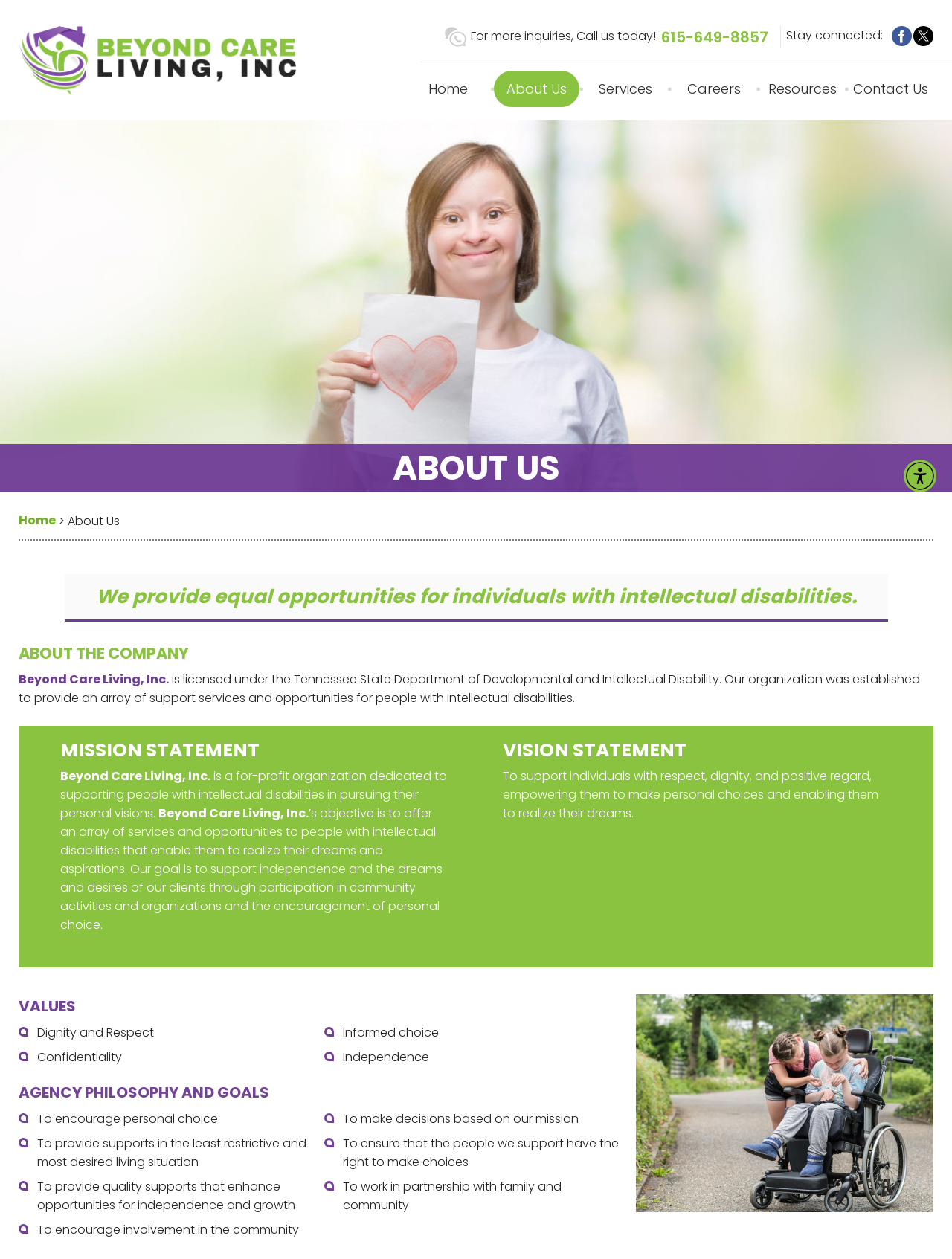What is the name of the organization?
From the details in the image, provide a complete and detailed answer to the question.

I found the answer by looking at the image with the text 'Beyond Care Living, Inc.' which is located at the top of the webpage, indicating that it is the name of the organization.